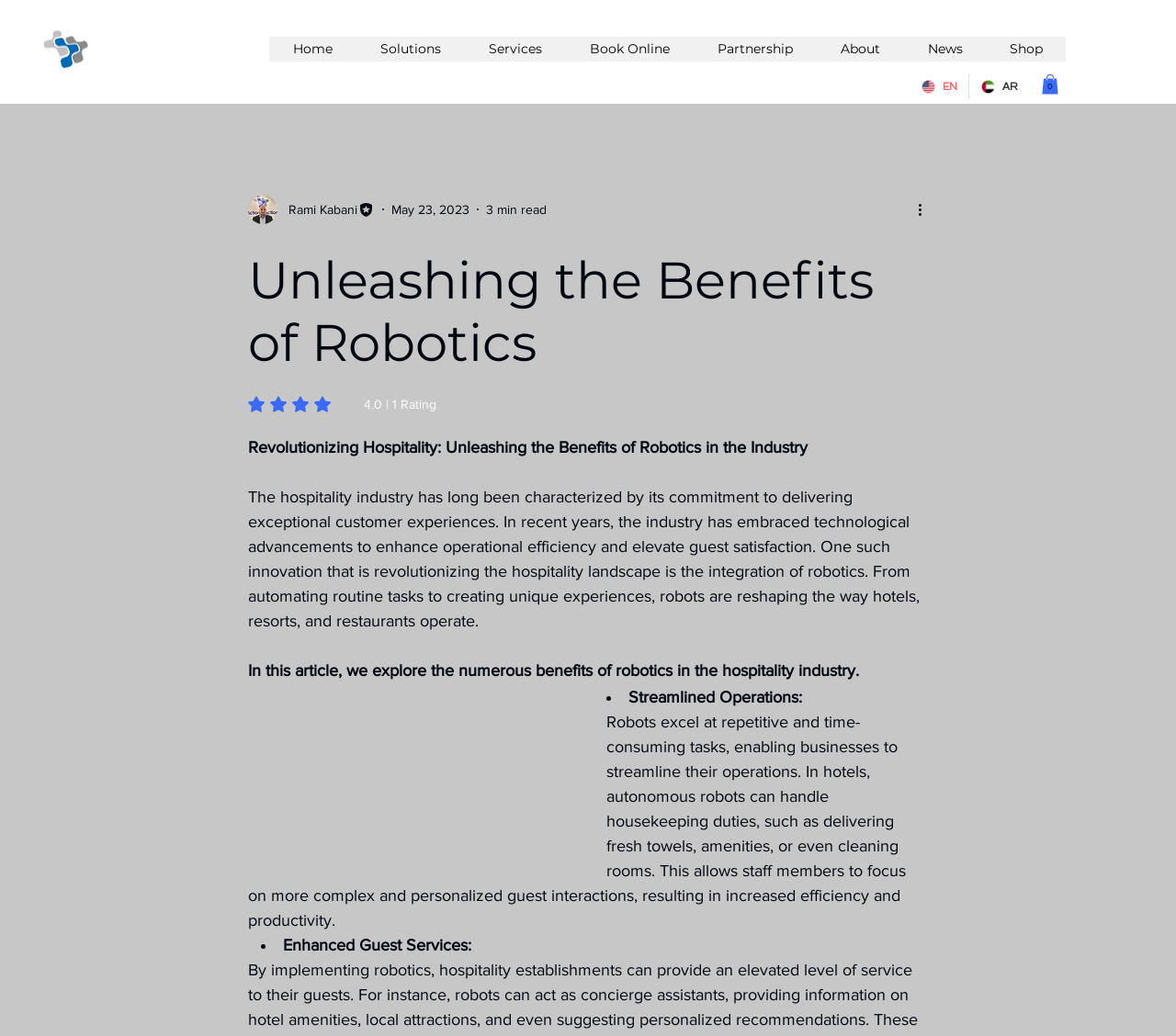Kindly determine the bounding box coordinates for the area that needs to be clicked to execute this instruction: "View the About page".

[0.695, 0.035, 0.769, 0.07]